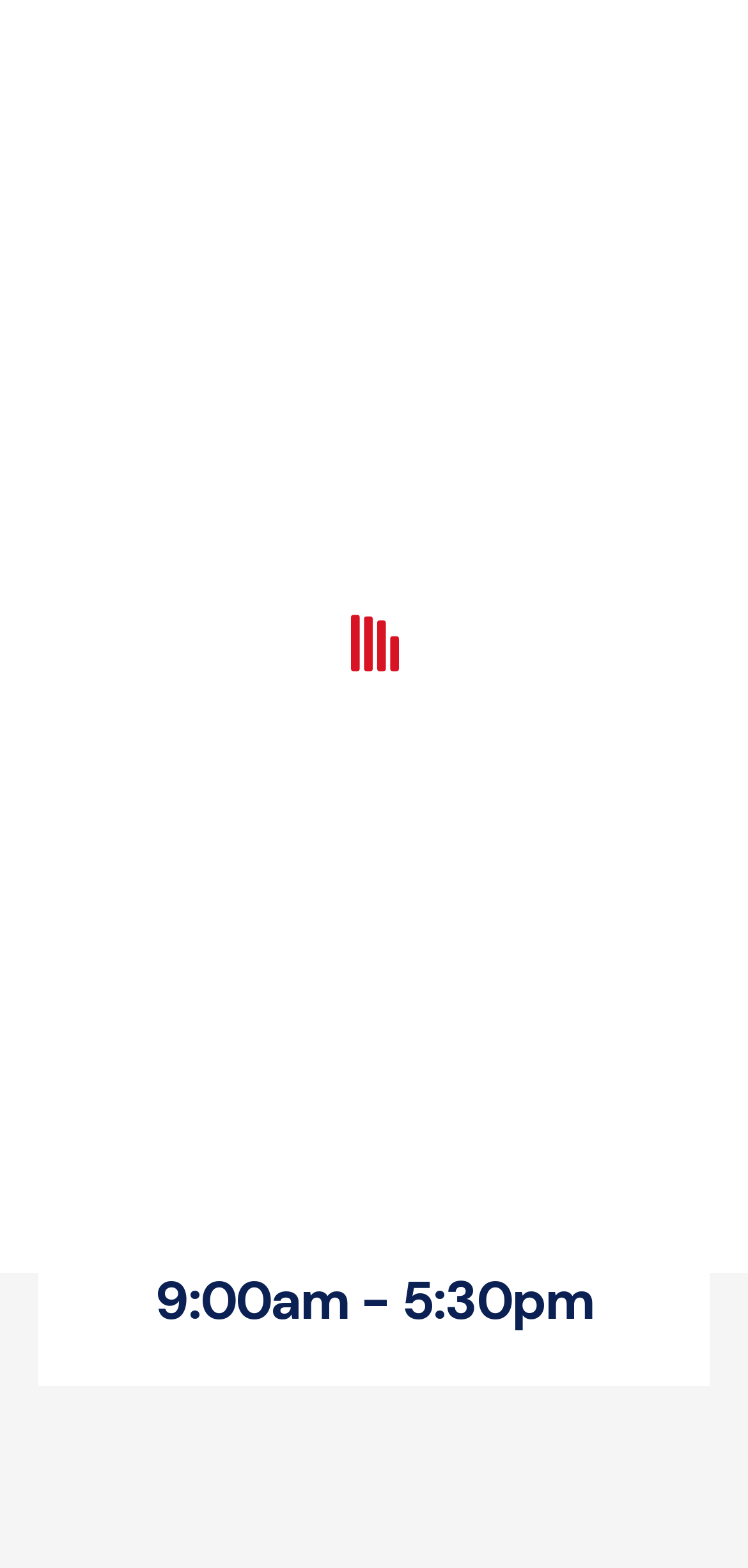Please respond in a single word or phrase: 
What is the business hour of Vancouver Auto Parts?

9:00am - 5:30pm